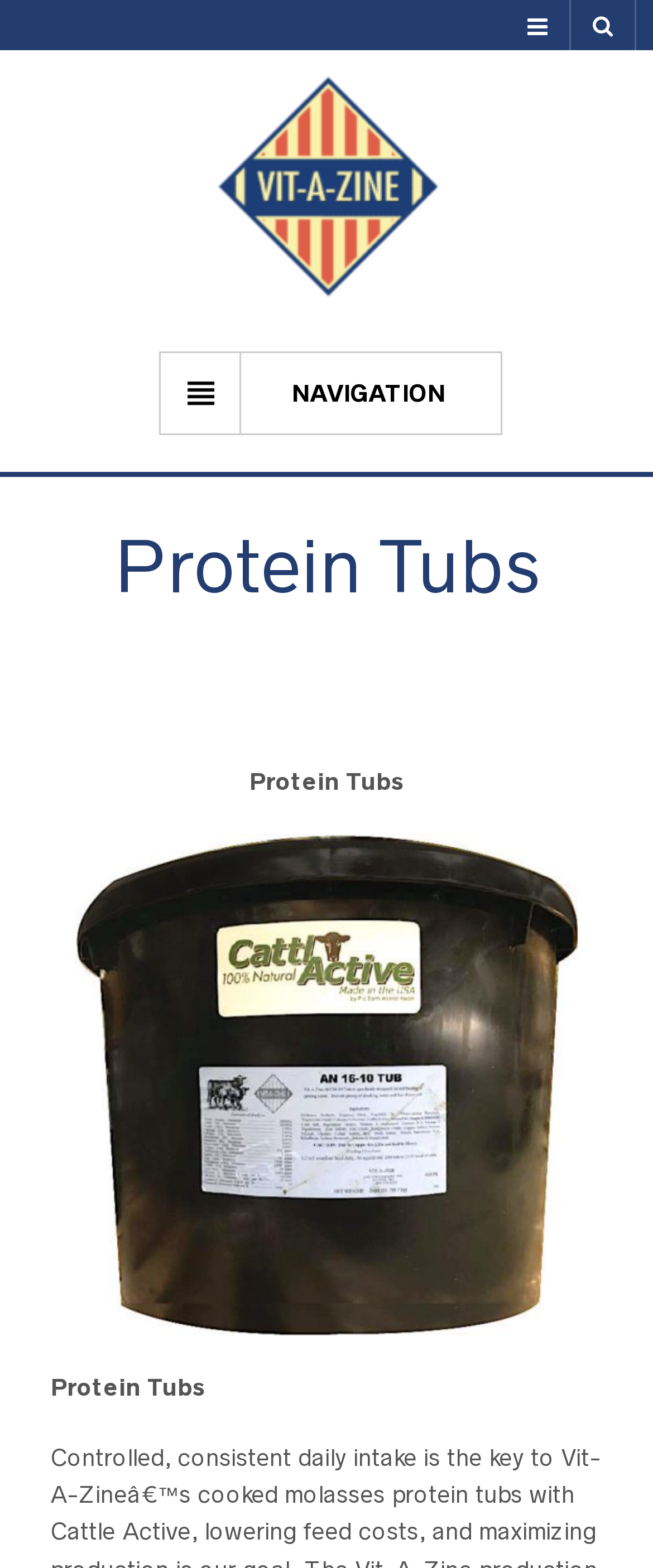Answer the following query with a single word or phrase:
What is the topic of the header 'Protein Tubs'?

Product category